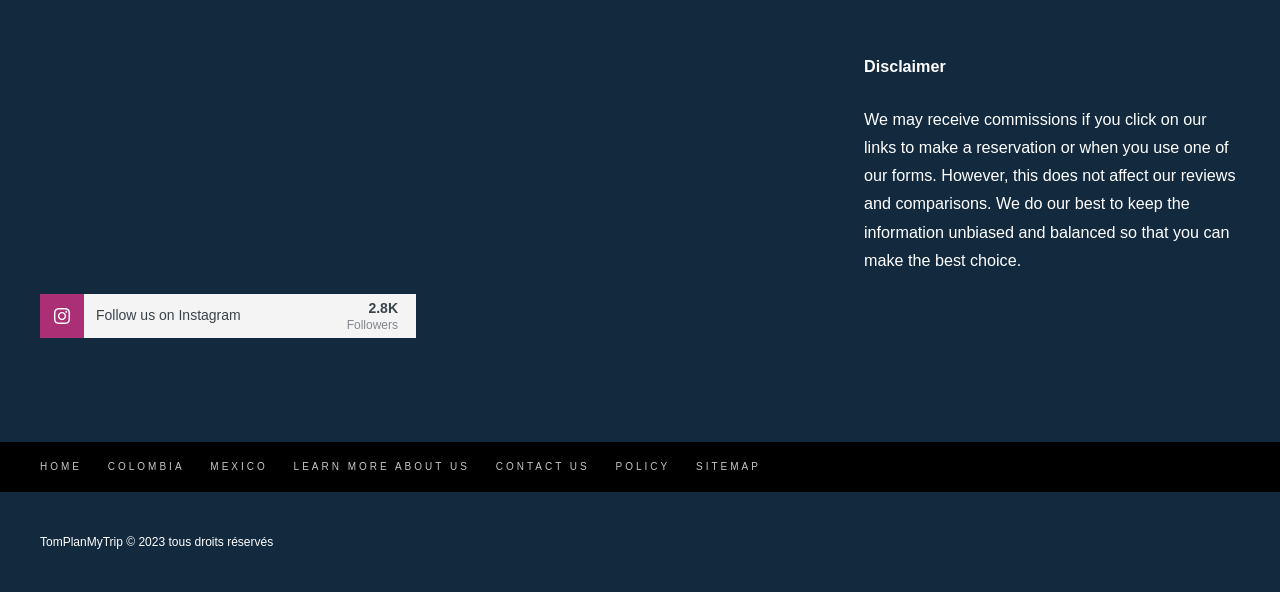What is the class of rapids for the river rafting activity?
Respond with a short answer, either a single word or a phrase, based on the image.

2-3